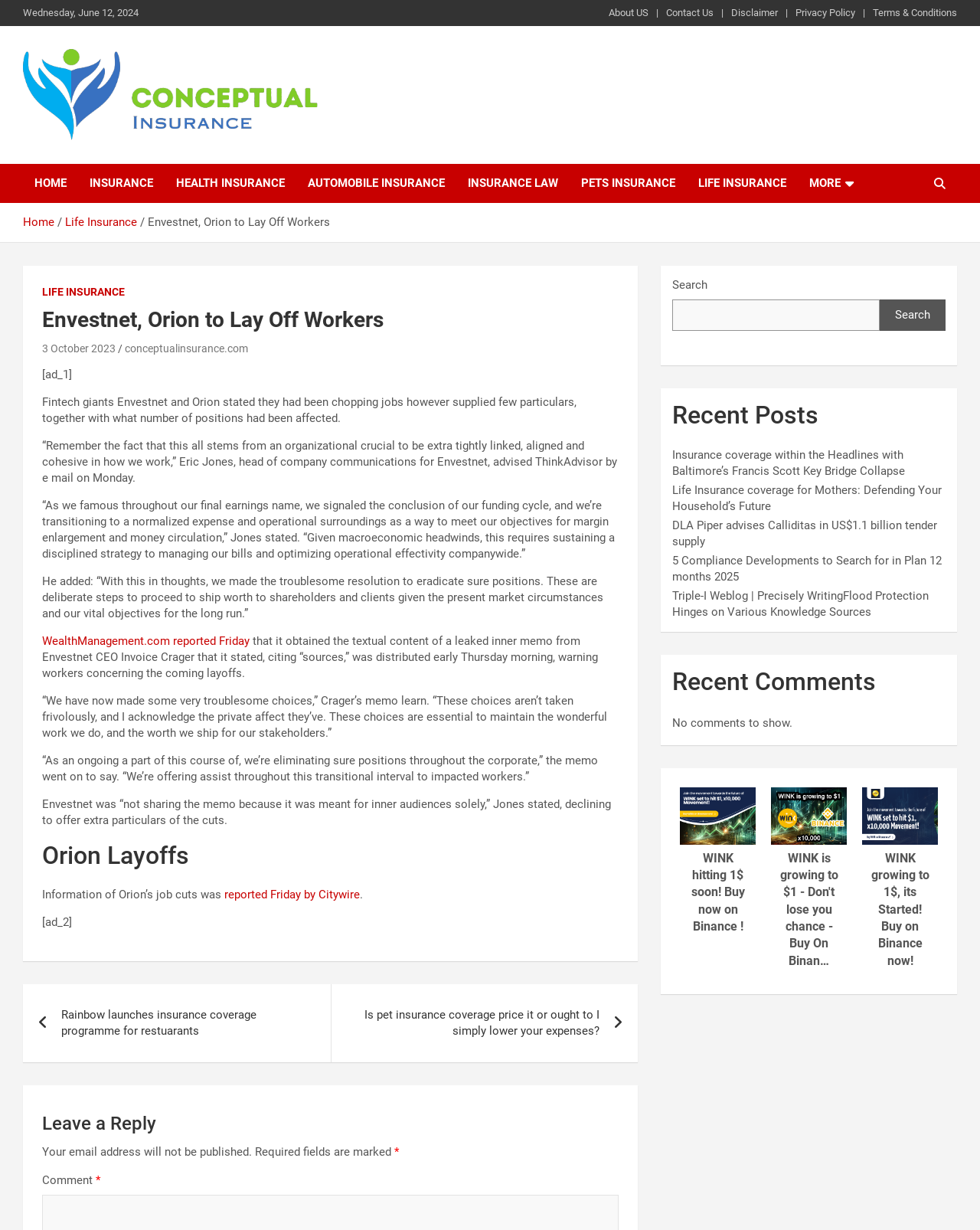What is the date mentioned in the breadcrumbs?
Based on the image, answer the question with a single word or brief phrase.

Wednesday, June 12, 2024